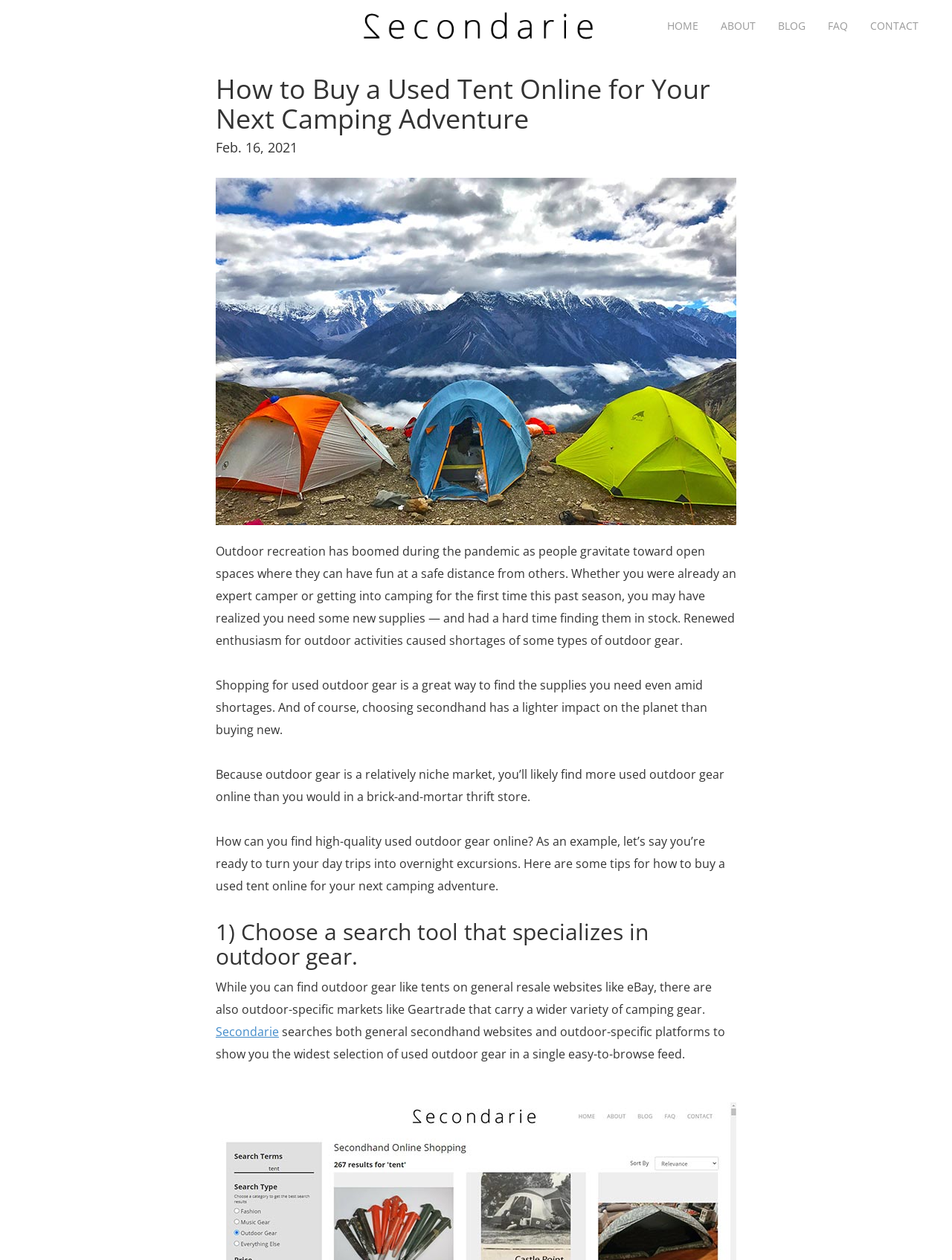What is the advantage of using a search tool that specializes in outdoor gear?
Answer the question with detailed information derived from the image.

According to the webpage content, using a search tool that specializes in outdoor gear provides a wider variety of camping gear. This is mentioned in the text 'there are also outdoor-specific markets like Geartrade that carry a wider variety of camping gear'.